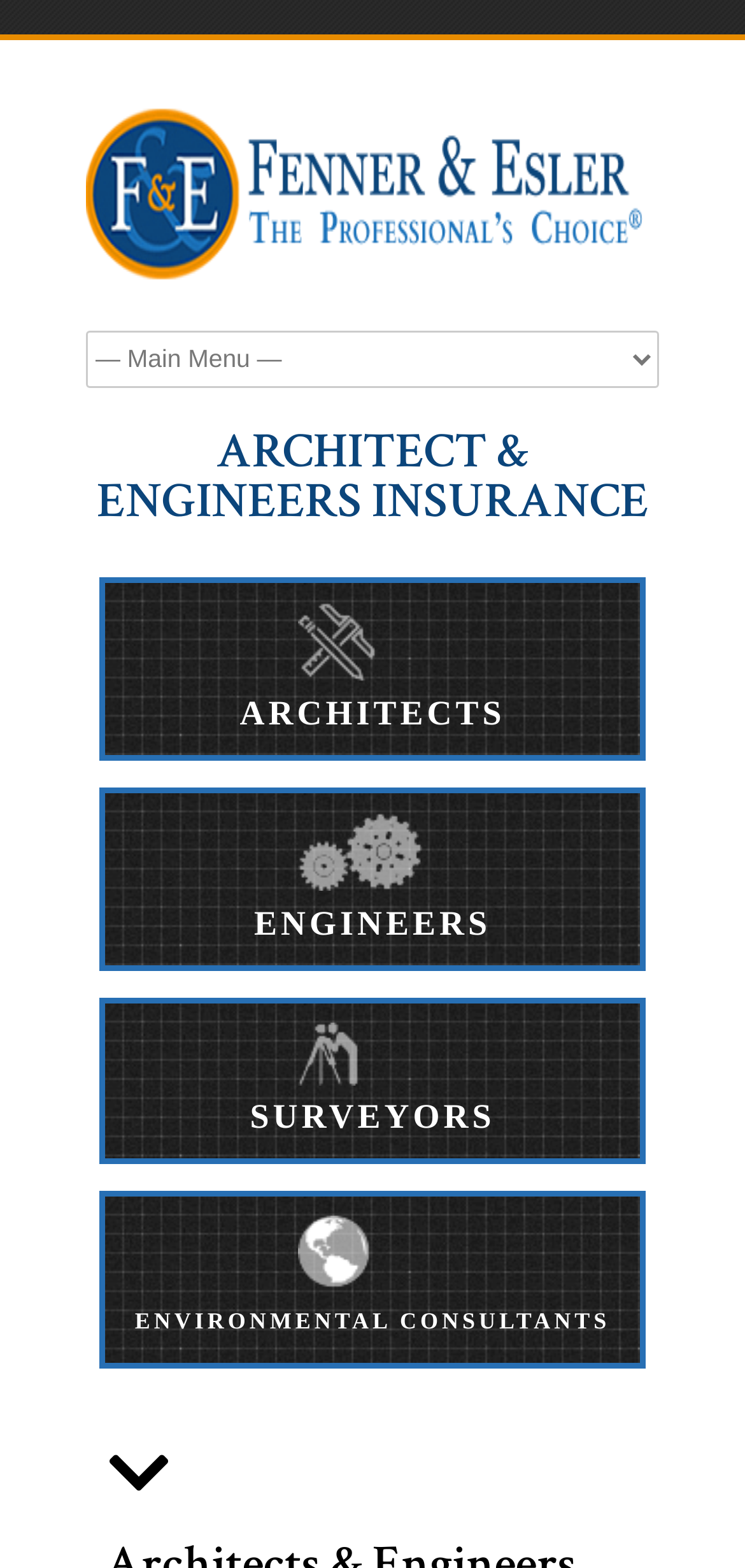How many figures are there on the webpage?
Refer to the image and provide a concise answer in one word or phrase.

4